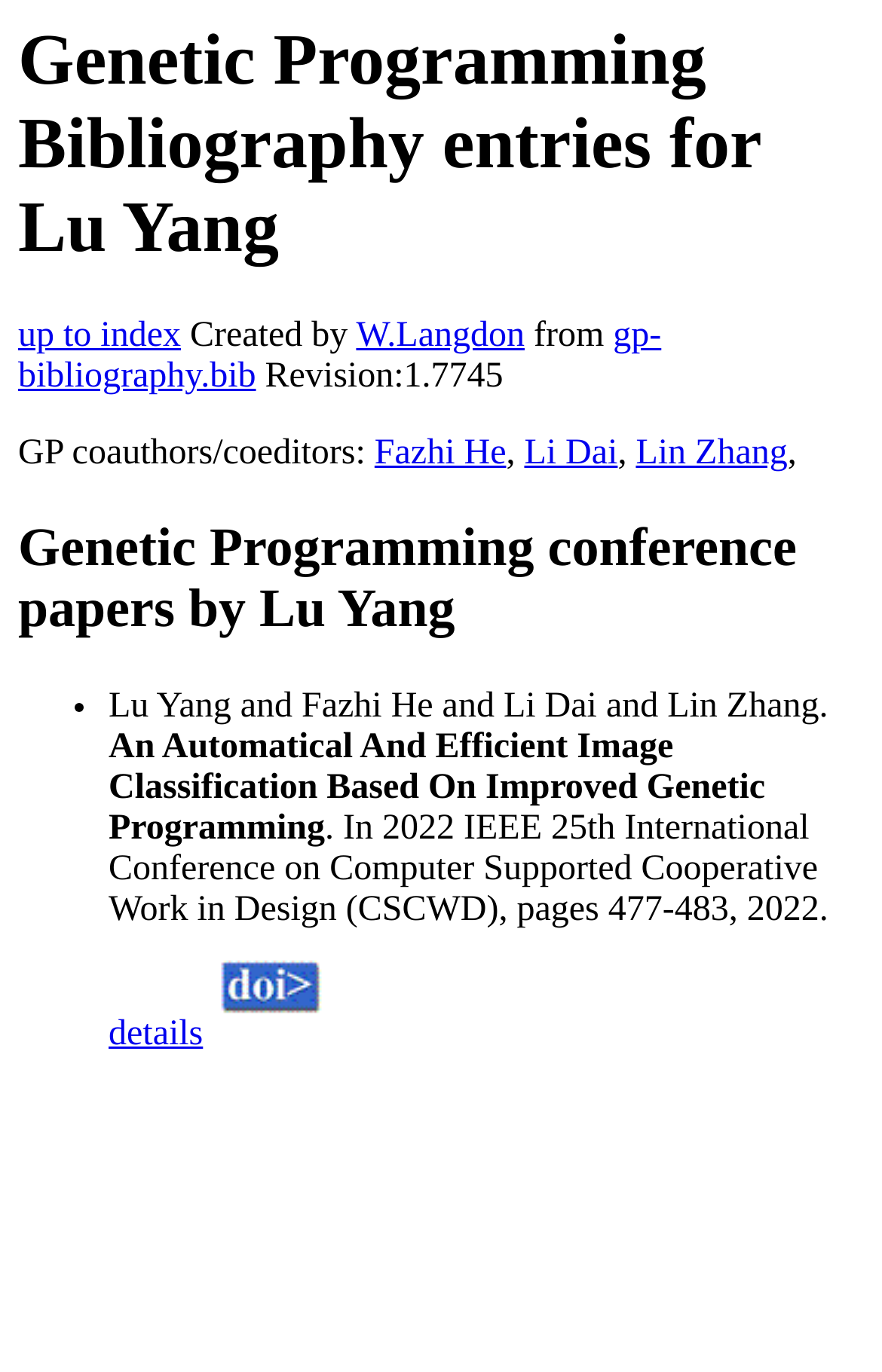Provide the bounding box for the UI element matching this description: "shipbuilding".

None